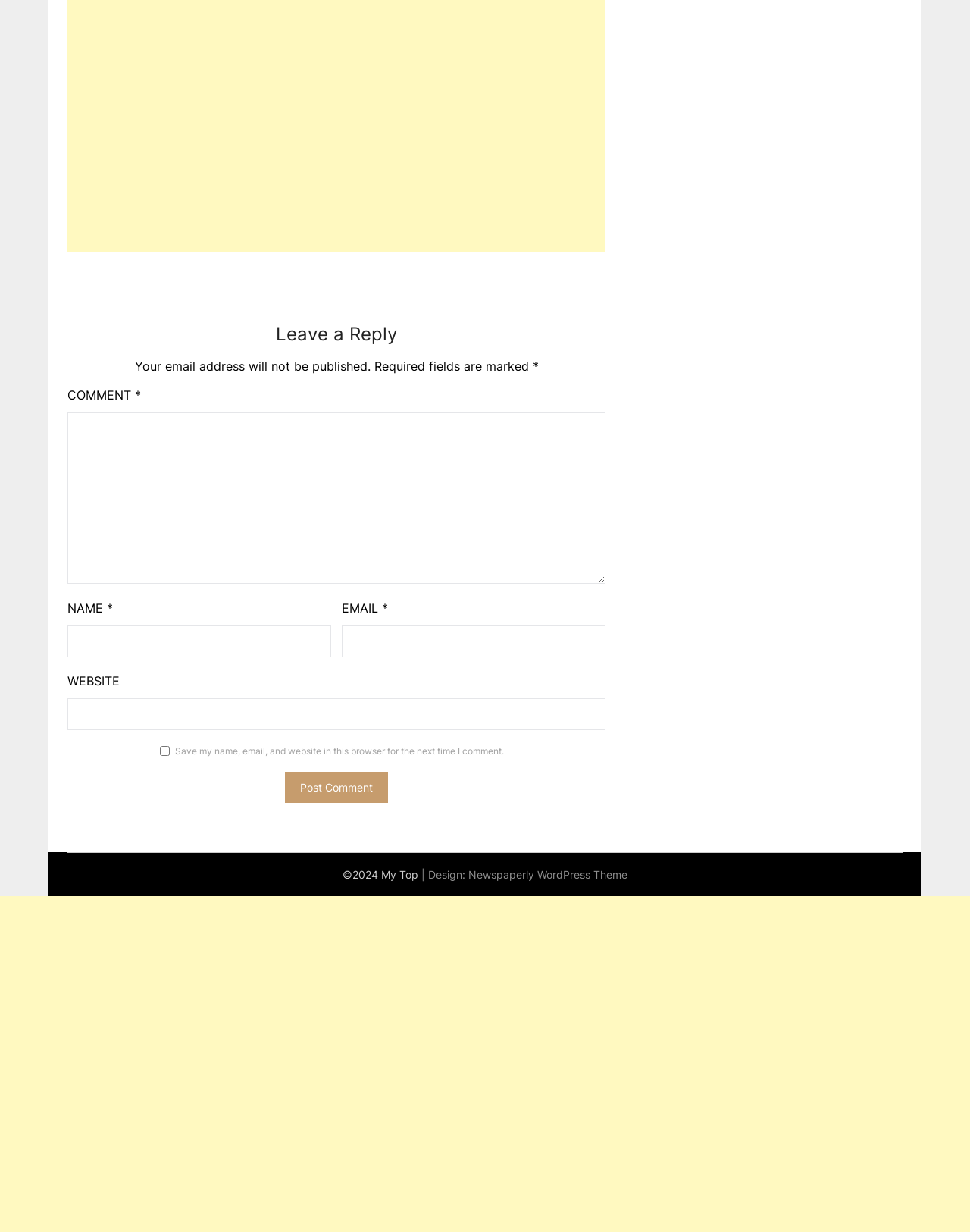What is the default state of the 'Save my name, email, and website' checkbox?
From the image, provide a succinct answer in one word or a short phrase.

Unchecked